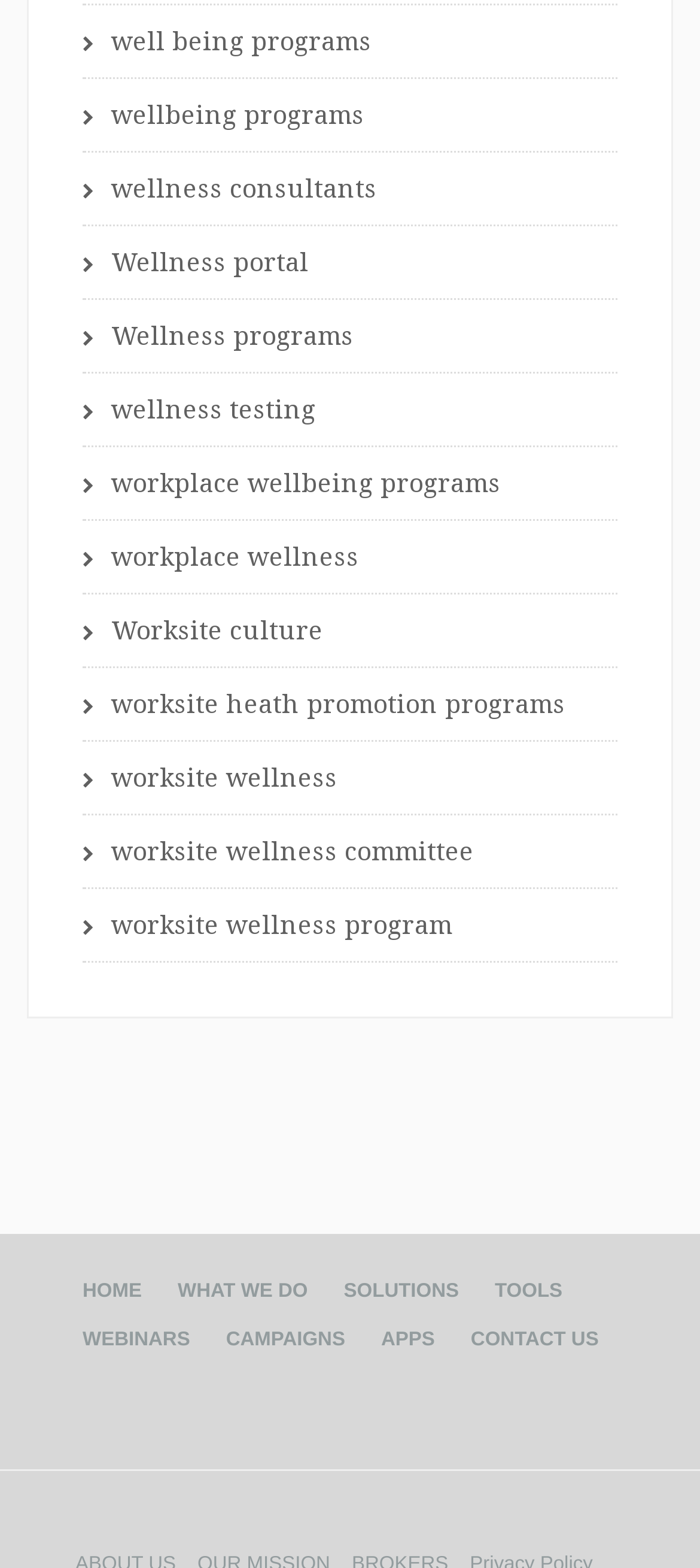Using the description "worksite heath promotion programs", predict the bounding box of the relevant HTML element.

[0.118, 0.426, 0.882, 0.473]